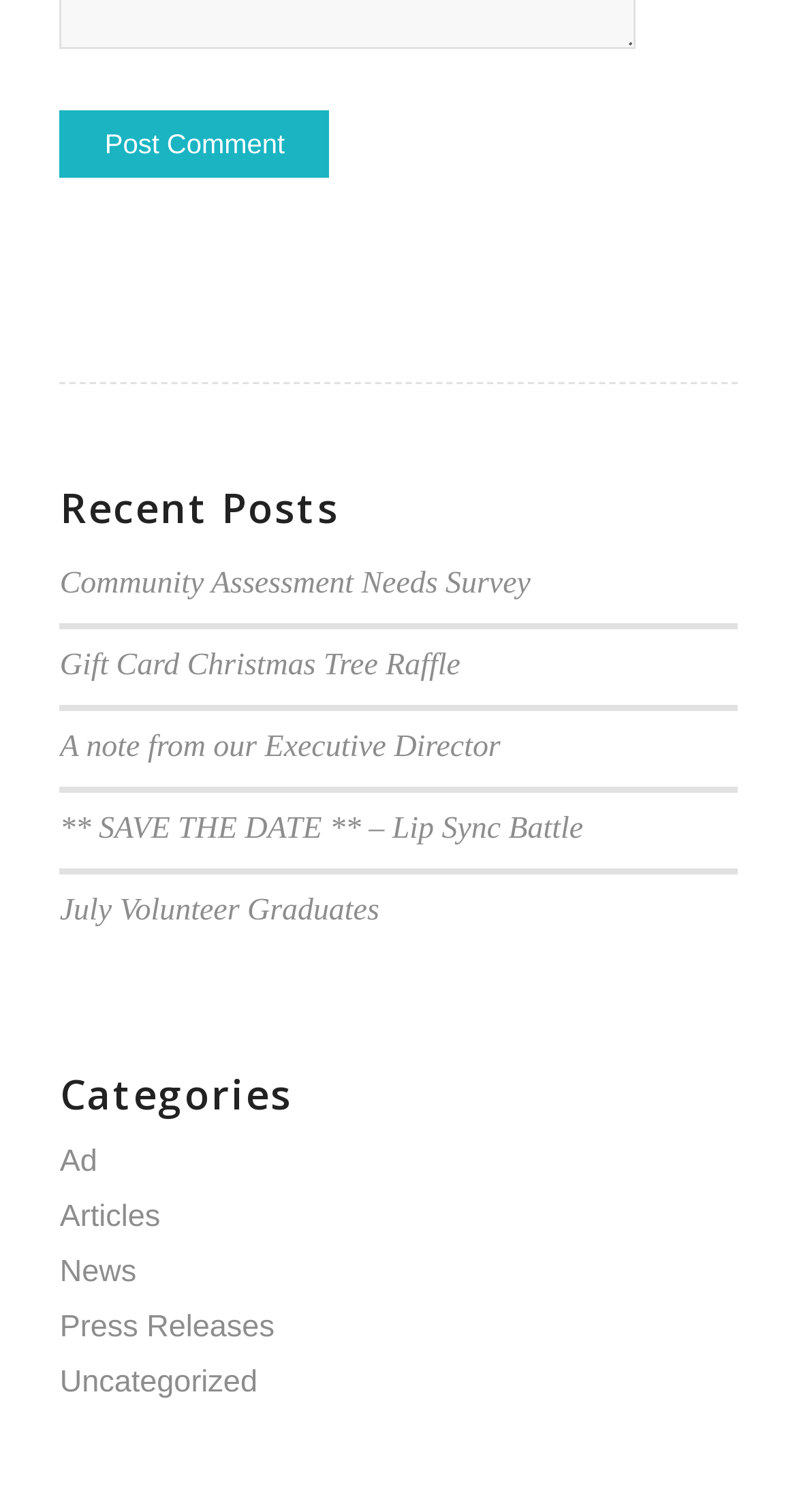Please locate the bounding box coordinates of the element that should be clicked to complete the given instruction: "Click the link to read more about Woman drives four hours to save dog from being euthanized and ends up with 3 dogs in her car".

None